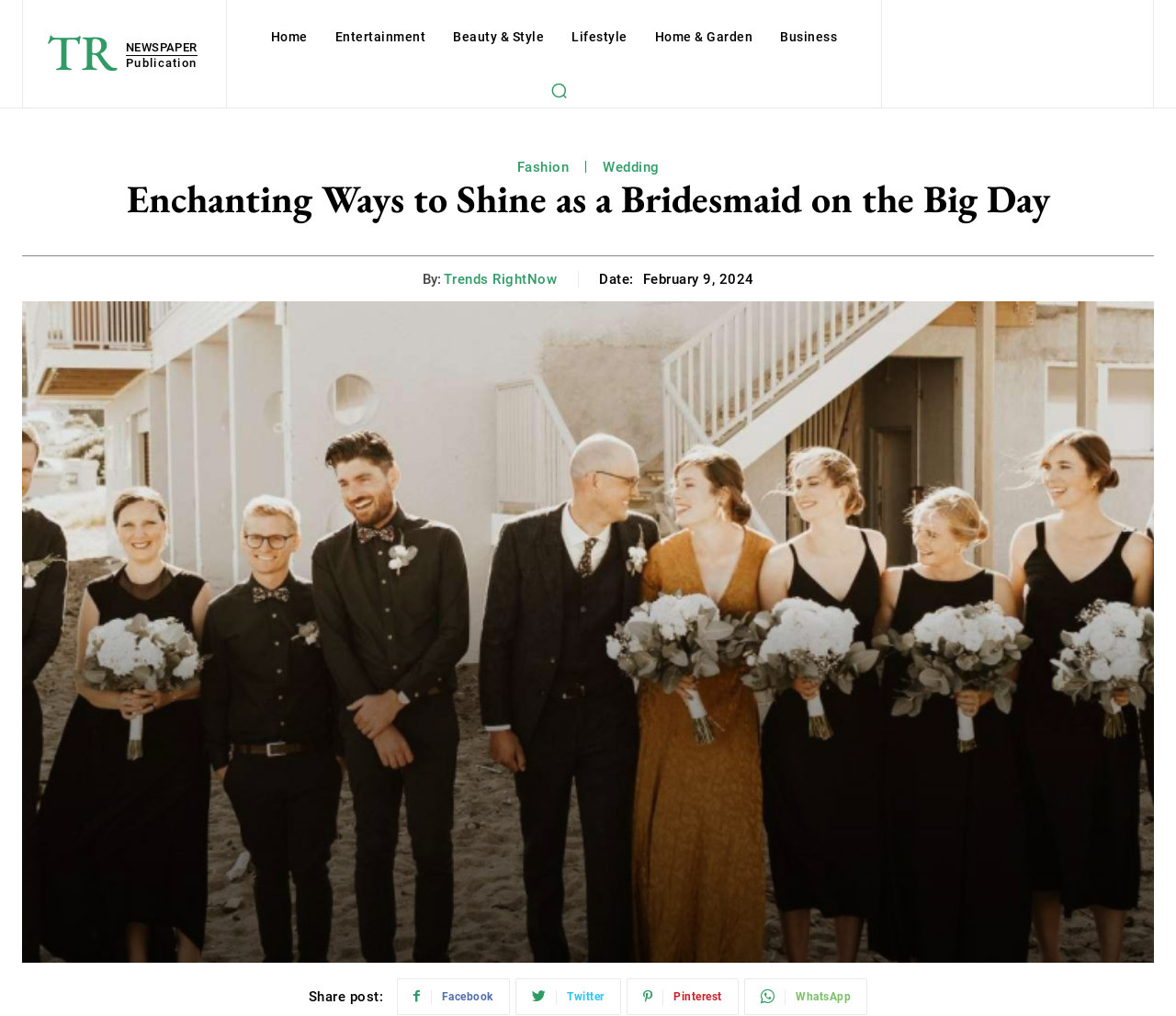Who is the author of the article?
Please answer the question with a detailed and comprehensive explanation.

I found the author's name by looking at the text 'By:' followed by a link 'Trends RightNow', which indicates that Trends RightNow is the author of the article.